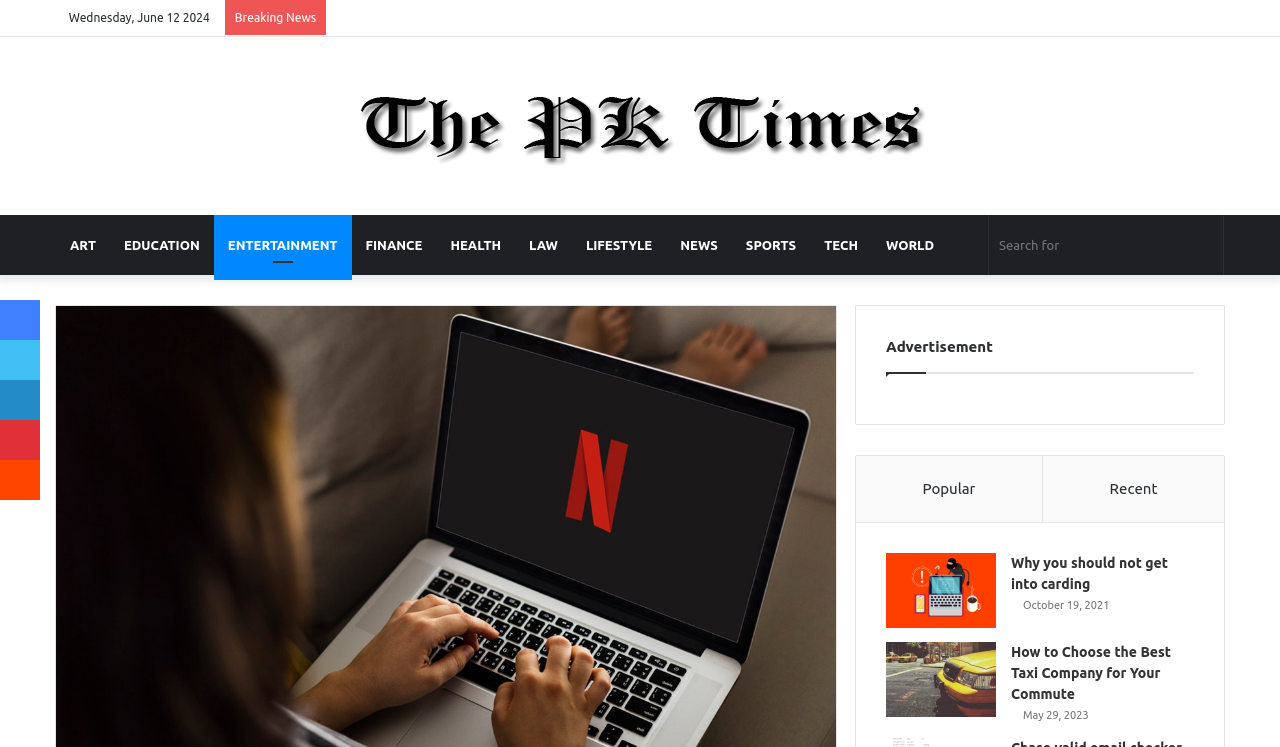Refer to the screenshot and answer the following question in detail:
What is the date displayed on the top navigation bar?

I found the date by looking at the secondary navigation bar at the top of the webpage, where it displays 'Wednesday, June 12 2024' as a static text element.